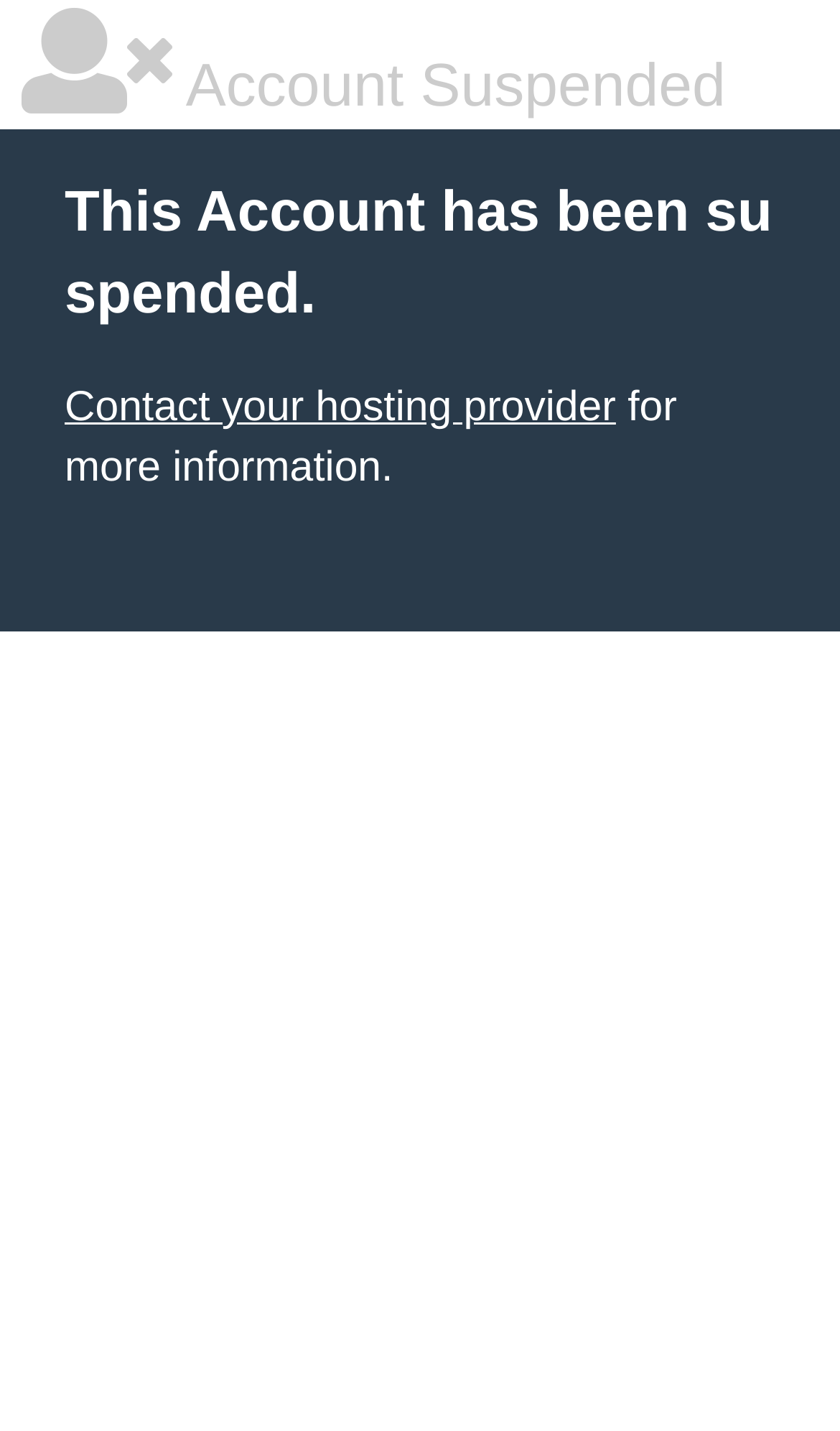Identify the bounding box coordinates for the UI element that matches this description: "Contact your hosting provider".

[0.077, 0.268, 0.733, 0.301]